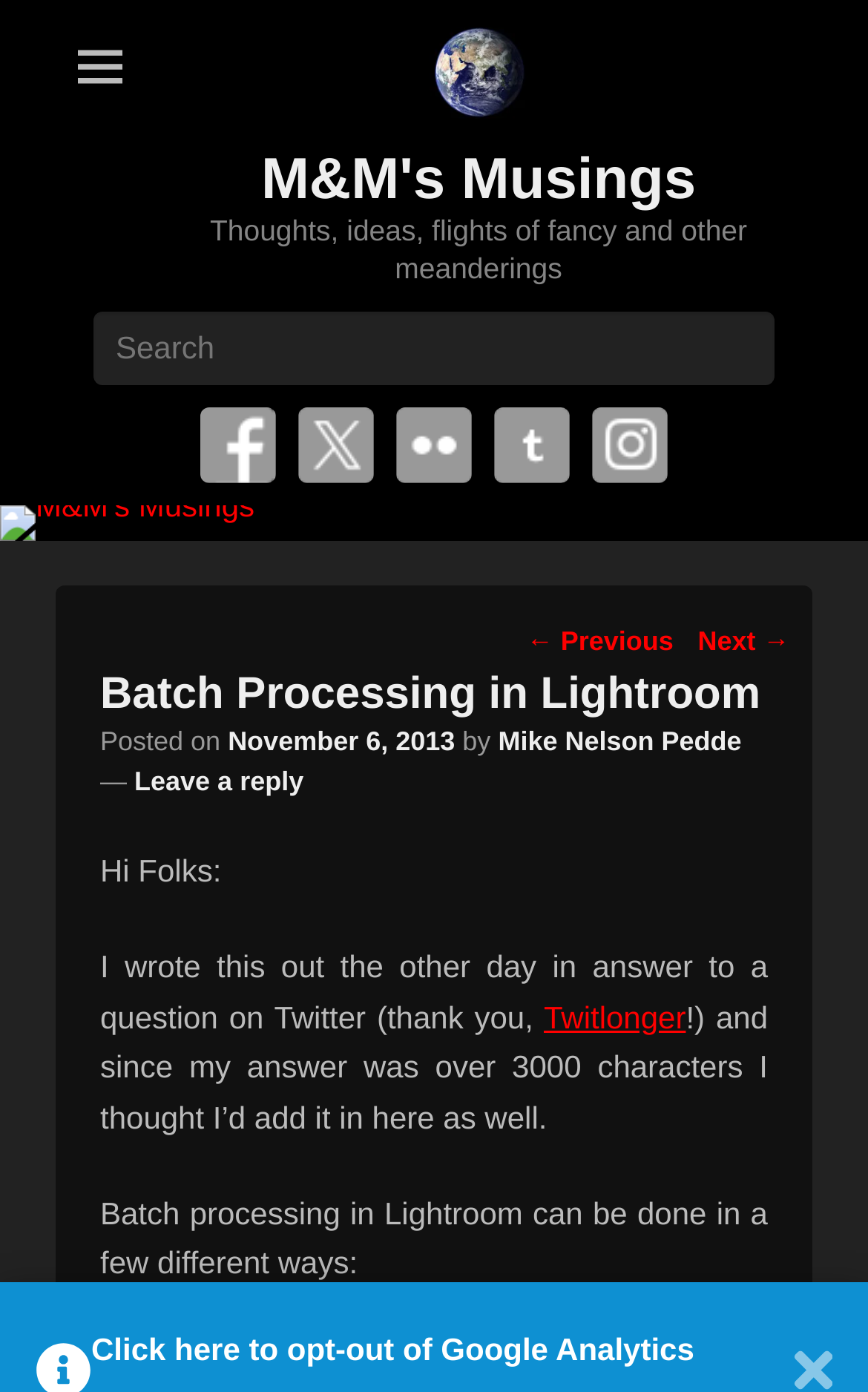Locate the bounding box coordinates of the segment that needs to be clicked to meet this instruction: "Open the sidebar".

None